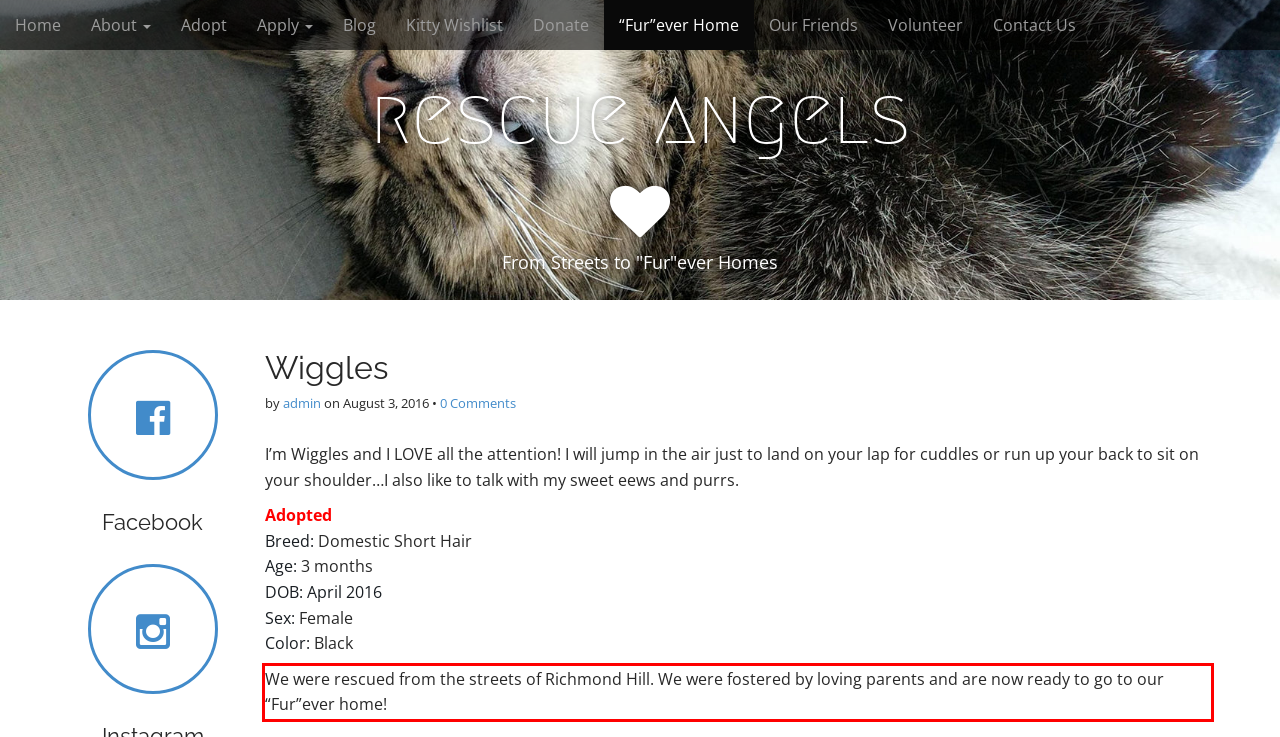You are given a screenshot with a red rectangle. Identify and extract the text within this red bounding box using OCR.

We were rescued from the streets of Richmond Hill. We were fostered by loving parents and are now ready to go to our “Fur”ever home!